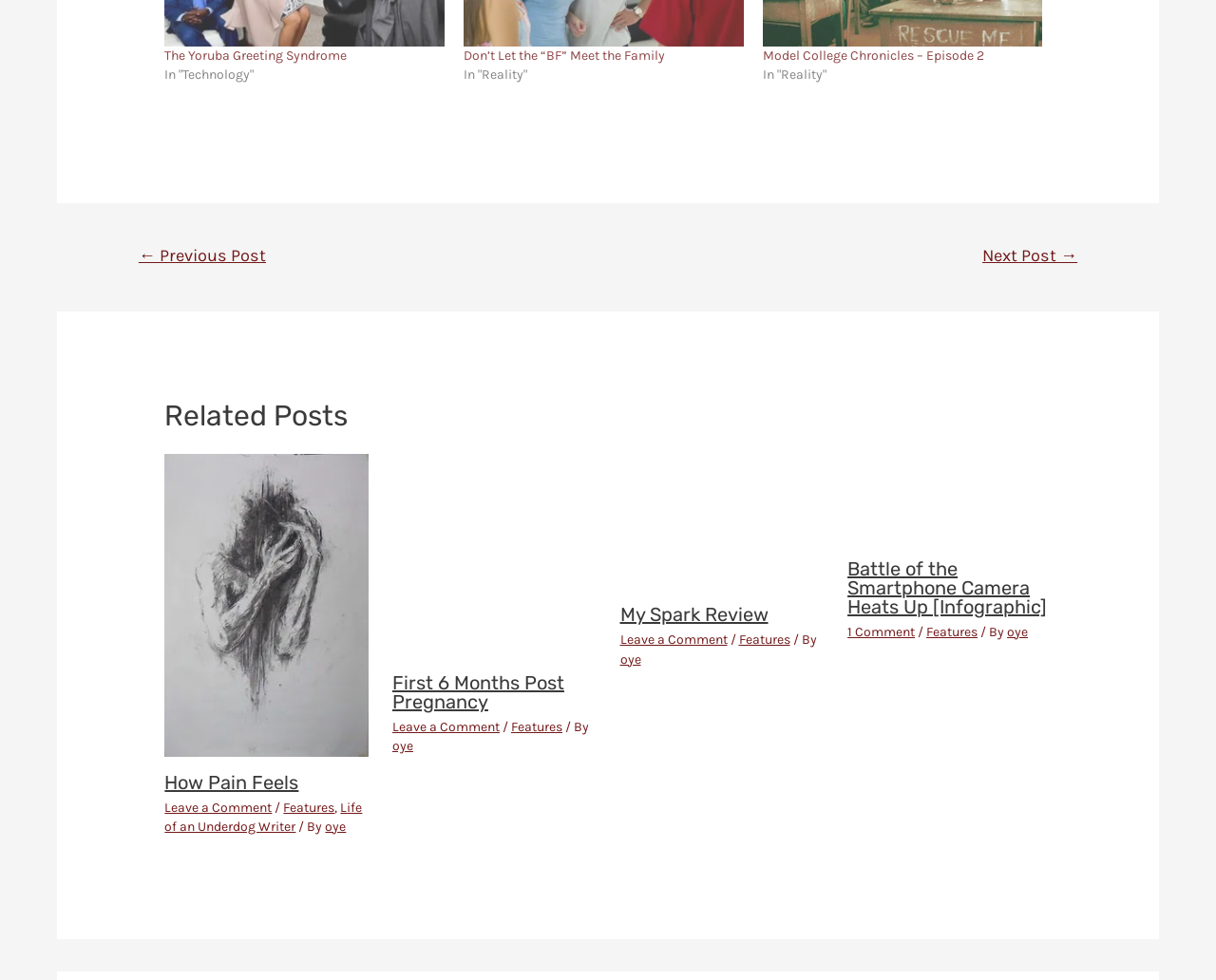How many comments does the last article have?
Please answer the question with a detailed response using the information from the screenshot.

I found the number of comments for the last article by looking at the link element with the text '1 Comment'. This element is a child of the last article element.